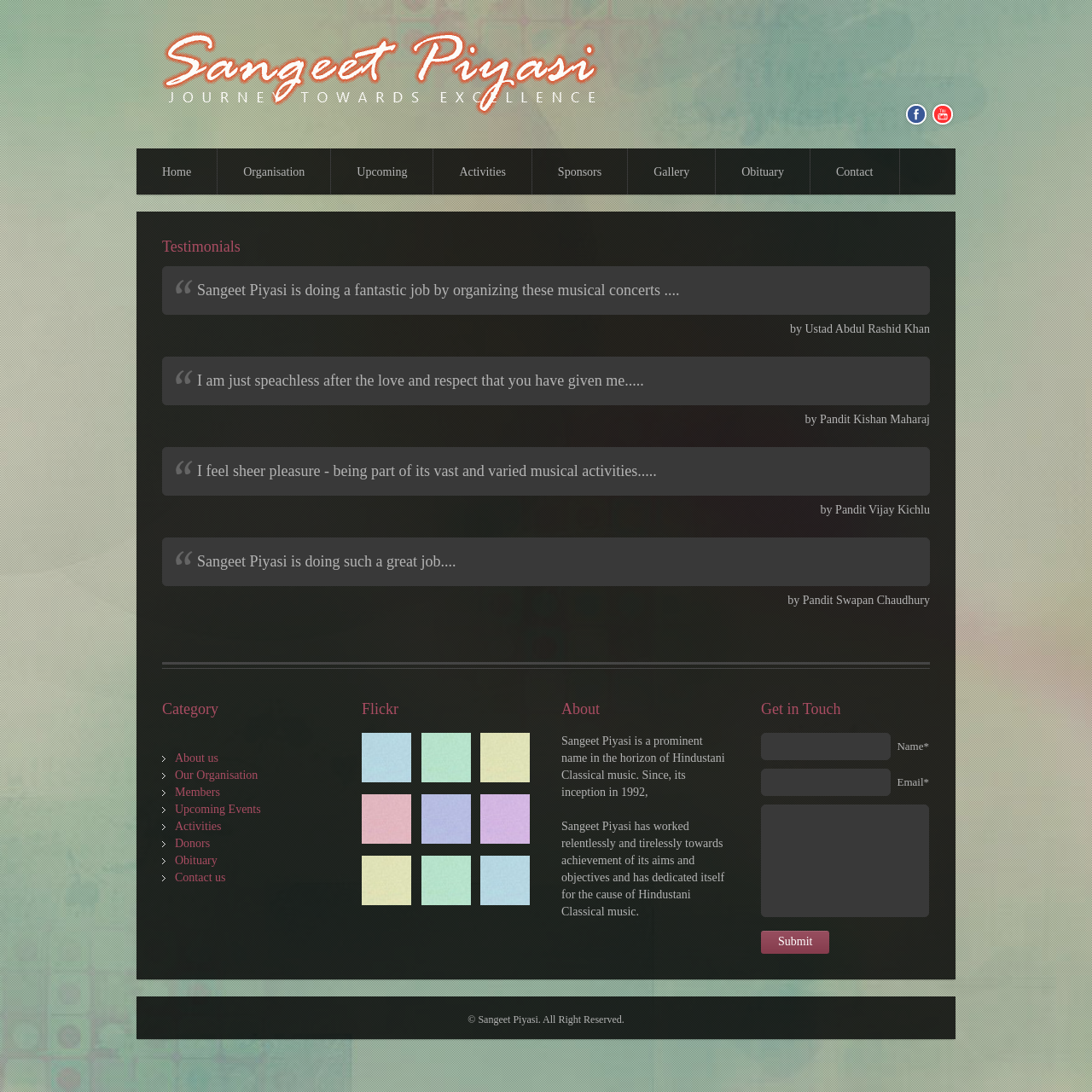Using the information in the image, give a comprehensive answer to the question: 
What is the contact form for?

The contact form is located at the bottom of the webpage, under the 'Get in Touch' heading, and it allows users to input their name, email, and a message to get in touch with Sangeet Piyasi.